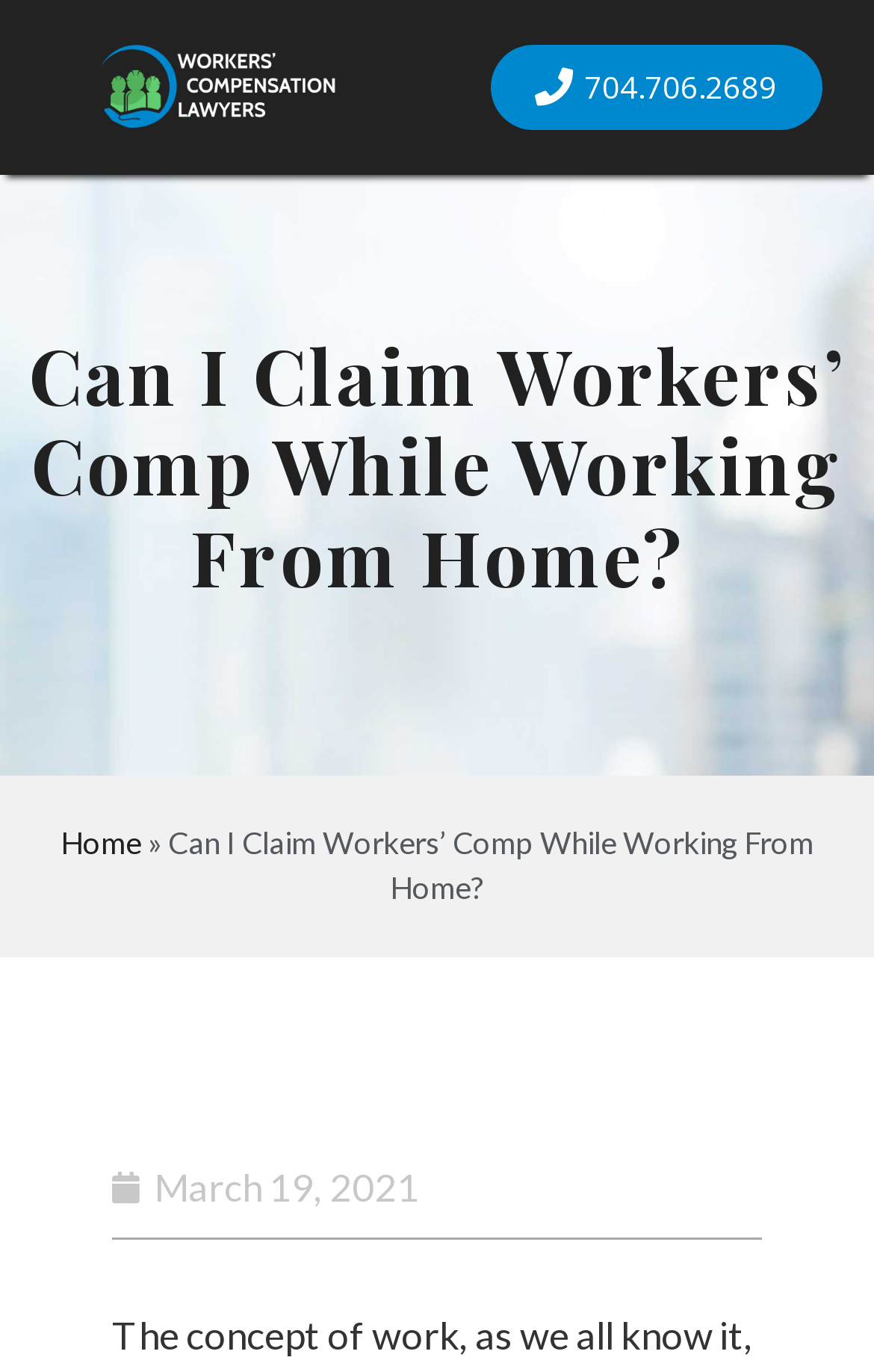Mark the bounding box of the element that matches the following description: "704.706.2689".

[0.56, 0.033, 0.94, 0.094]